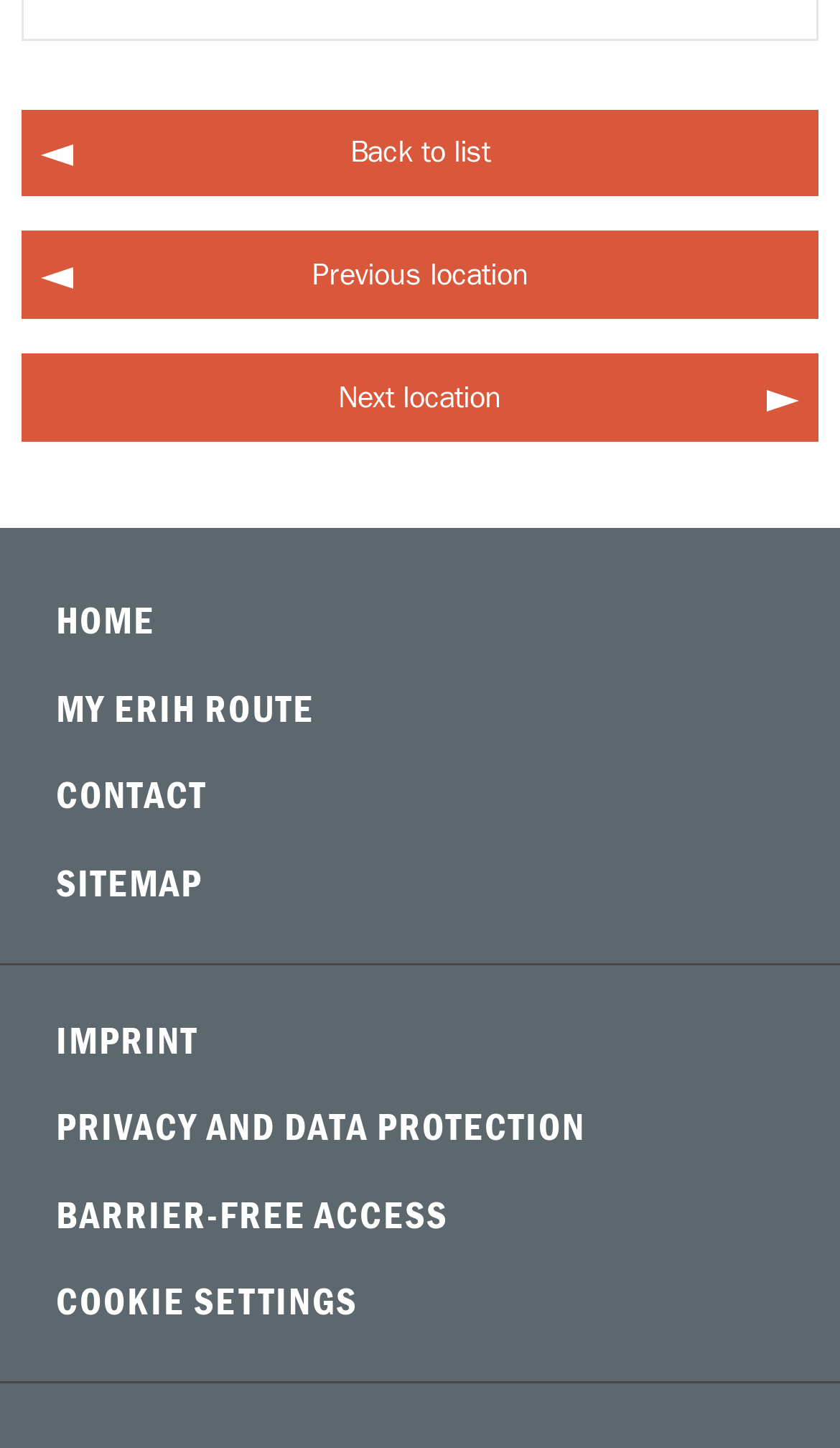Locate the bounding box for the described UI element: "Sitemap". Ensure the coordinates are four float numbers between 0 and 1, formatted as [left, top, right, bottom].

[0.026, 0.581, 0.974, 0.641]